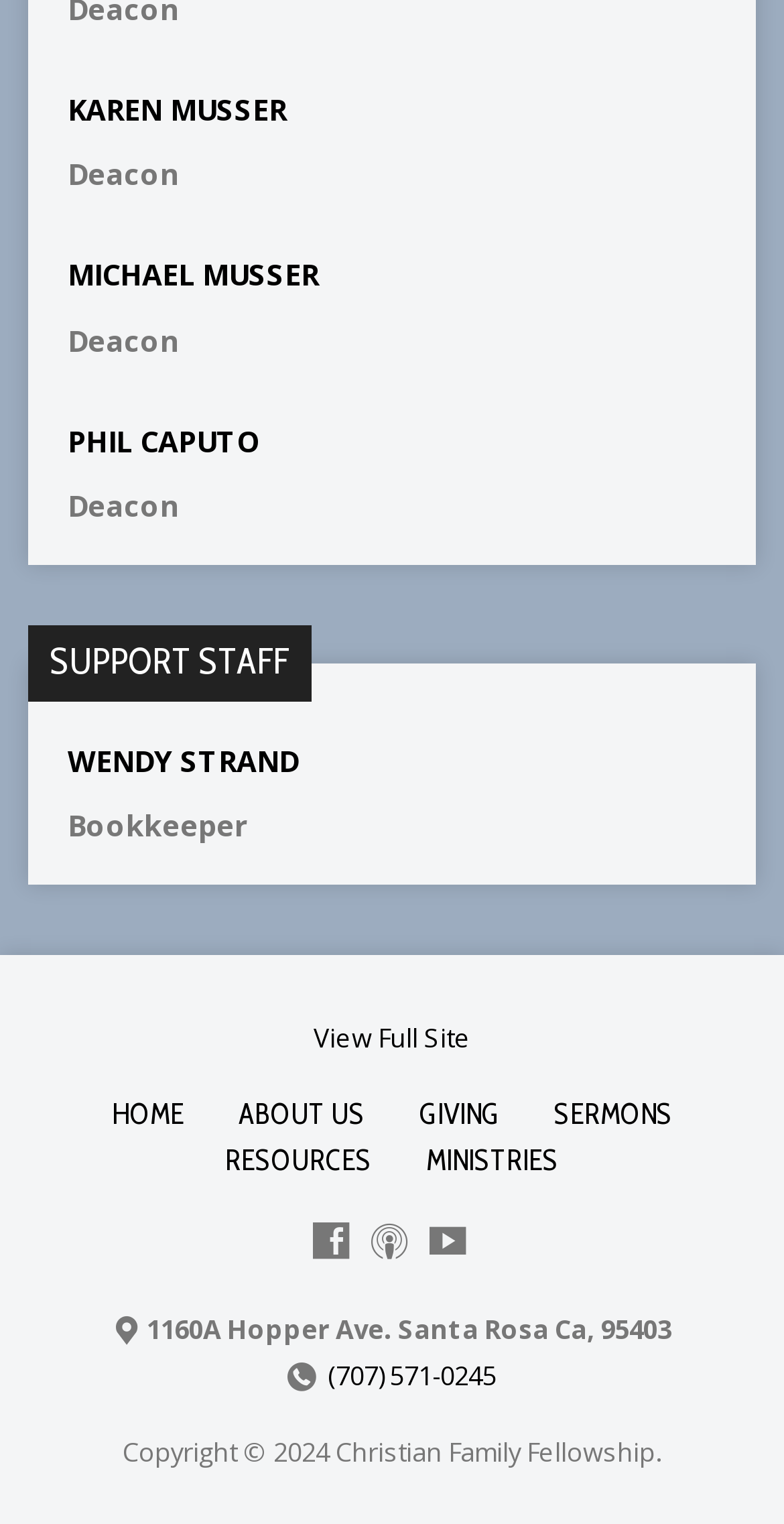Utilize the details in the image to thoroughly answer the following question: What is the job title of Wendy Strand?

I found Wendy Strand's name under the 'SUPPORT STAFF' heading, and her job title is listed as 'Bookkeeper'.